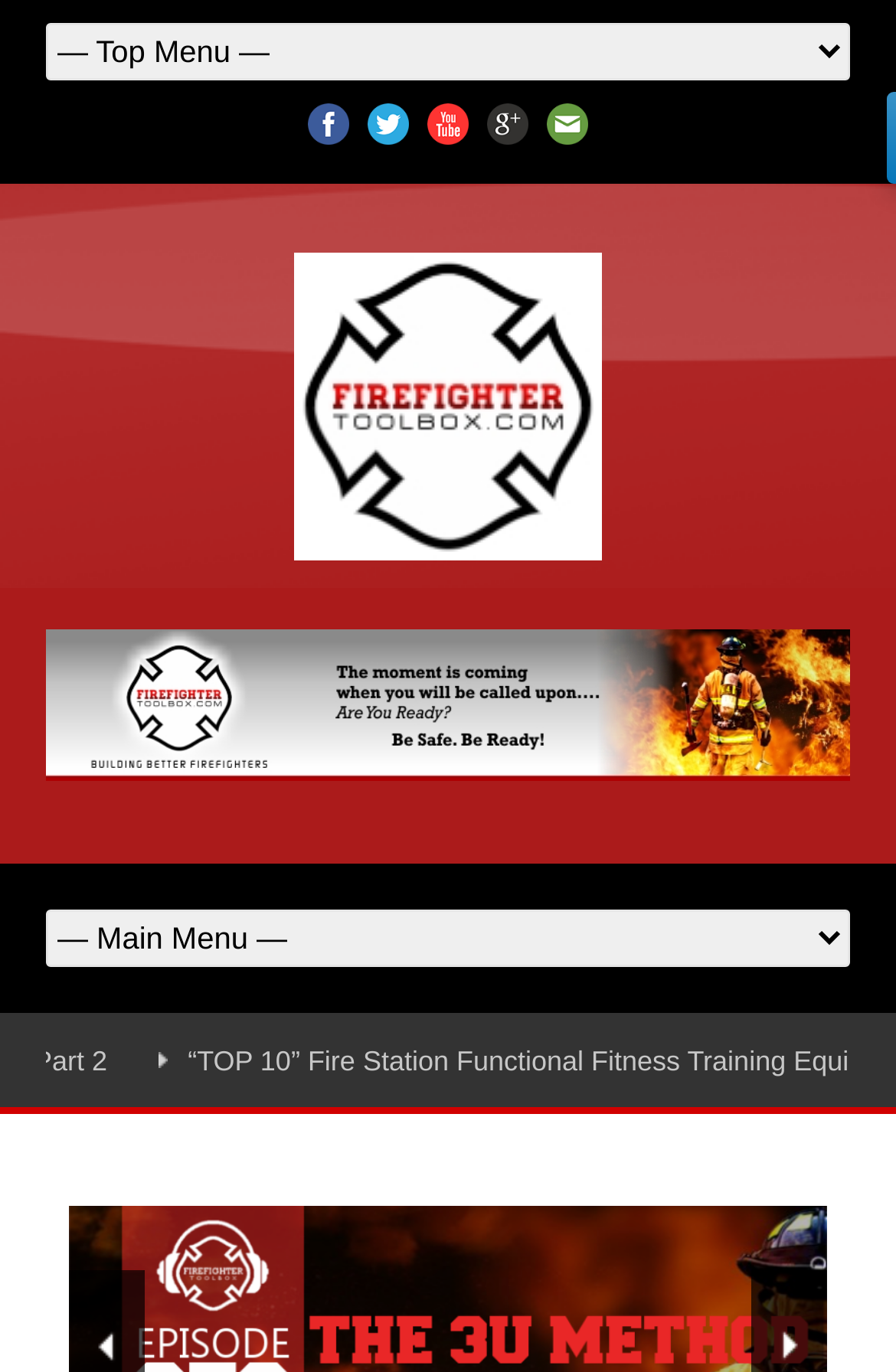From the given element description: "alt="youtube"", find the bounding box for the UI element. Provide the coordinates as four float numbers between 0 and 1, in the order [left, top, right, bottom].

[0.477, 0.075, 0.523, 0.105]